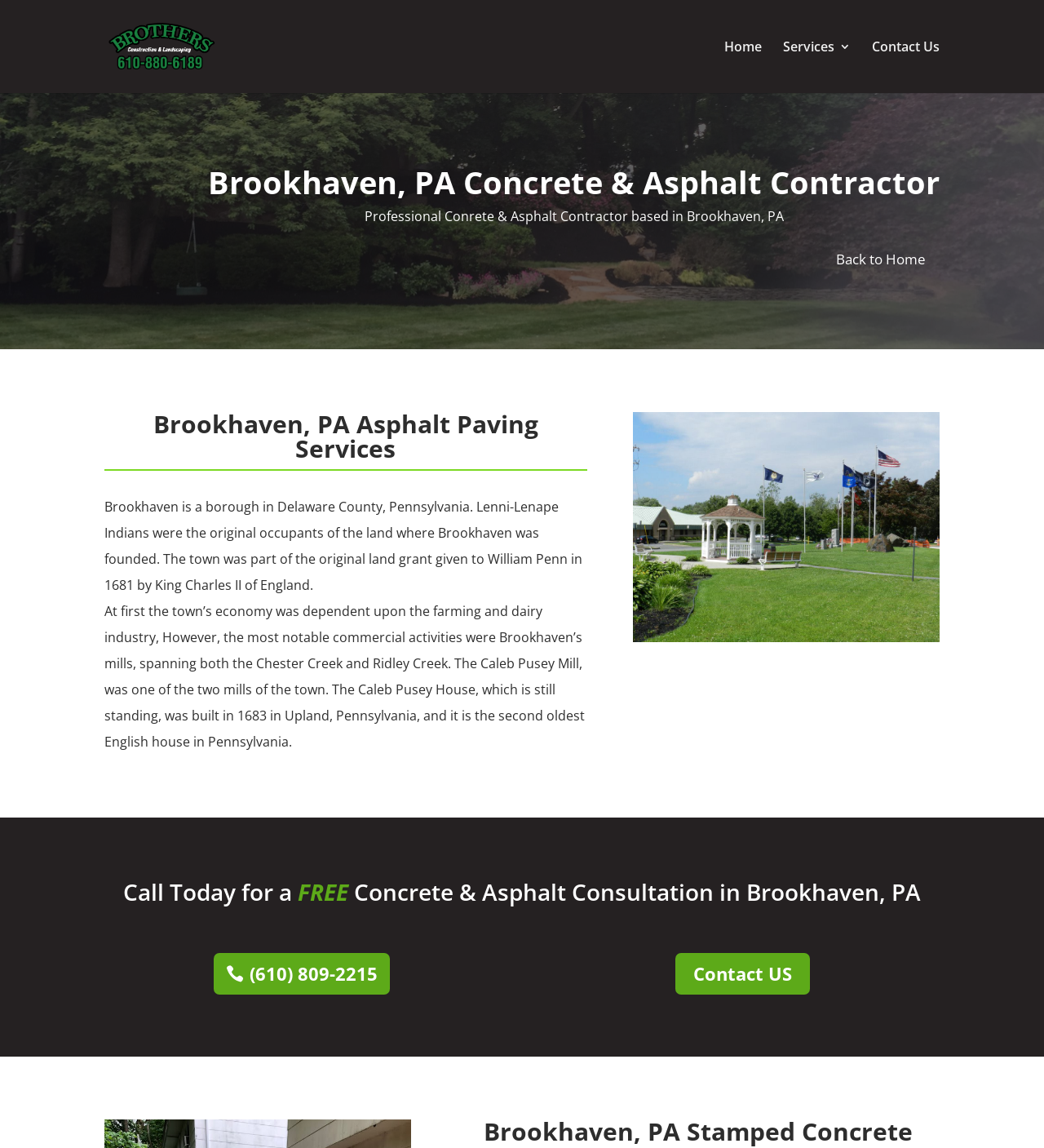Describe all significant elements and features of the webpage.

The webpage is about Brothers Concrete, a concrete and asphalt contractor based in Brookhaven, Pennsylvania. At the top left, there is a logo image of Brothers Concrete, accompanied by a link with the same name. 

To the right of the logo, there are three navigation links: "Home", "Services 3", and "Contact Us". Below the navigation links, there is a heading that reads "Brookhaven, PA Concrete & Asphalt Contractor". 

Underneath the heading, there is a brief description of the company, stating that it is a professional concrete and asphalt contractor based in Brookhaven, PA. 

On the right side of the page, there is a link "Back to Home 5". Below this link, there is a heading "Brookhaven, PA Asphalt Paving Services". 

Following the heading, there are two paragraphs of text that provide information about Brookhaven's history, including its original occupants, the farming and dairy industry, and its notable commercial activities such as mills. 

To the right of the text, there is an image of a stamped asphalt contractor in Brookhaven, PA. 

Further down the page, there is a heading "Call Today for a FREE Concrete & Asphalt Consultation in Brookhaven, PA". Below this heading, there are two links: one for a phone number, (610) 809-2215, and another for "Contact US 5".